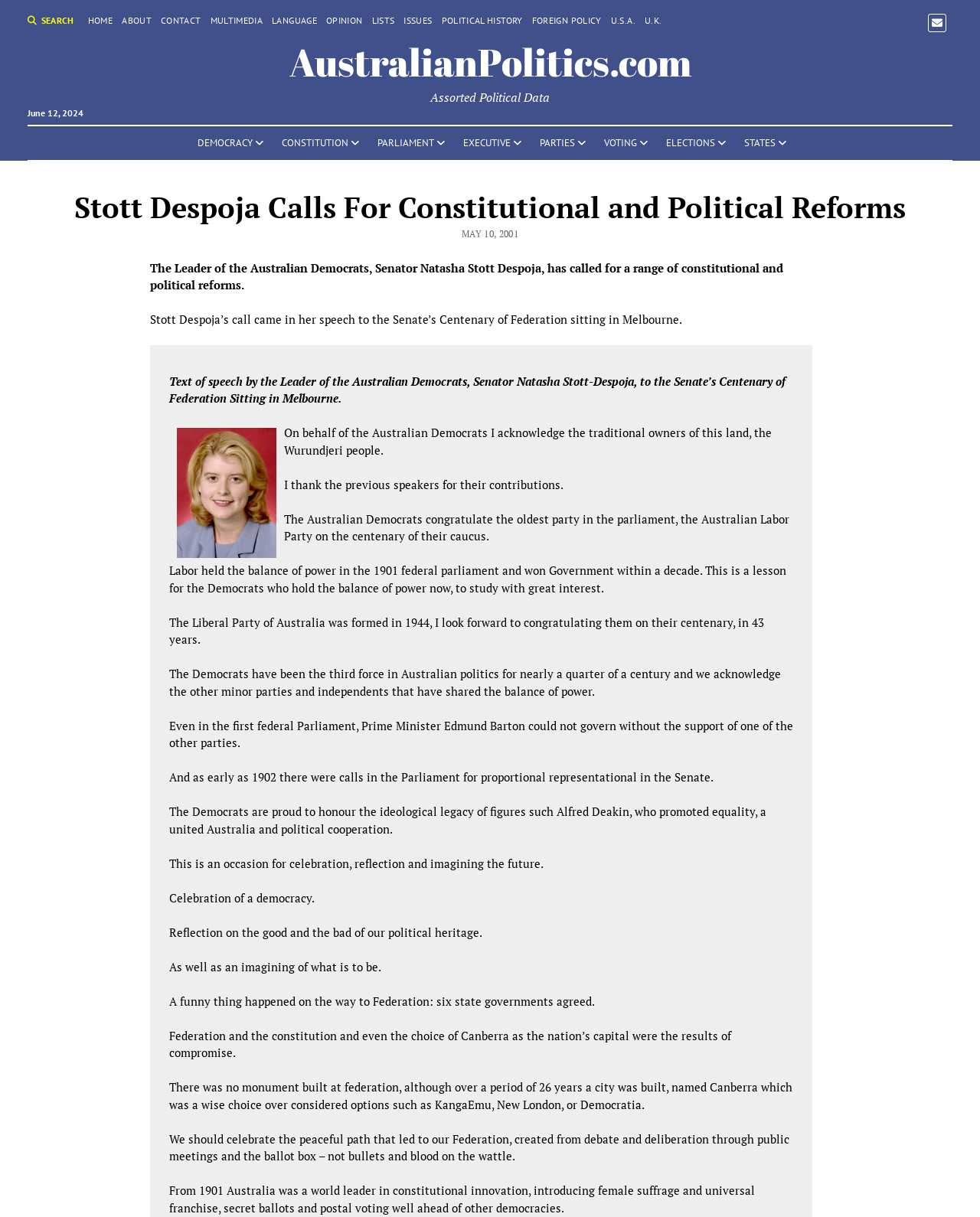What is the main heading of this webpage? Please extract and provide it.

Stott Despoja Calls For Constitutional and Political Reforms